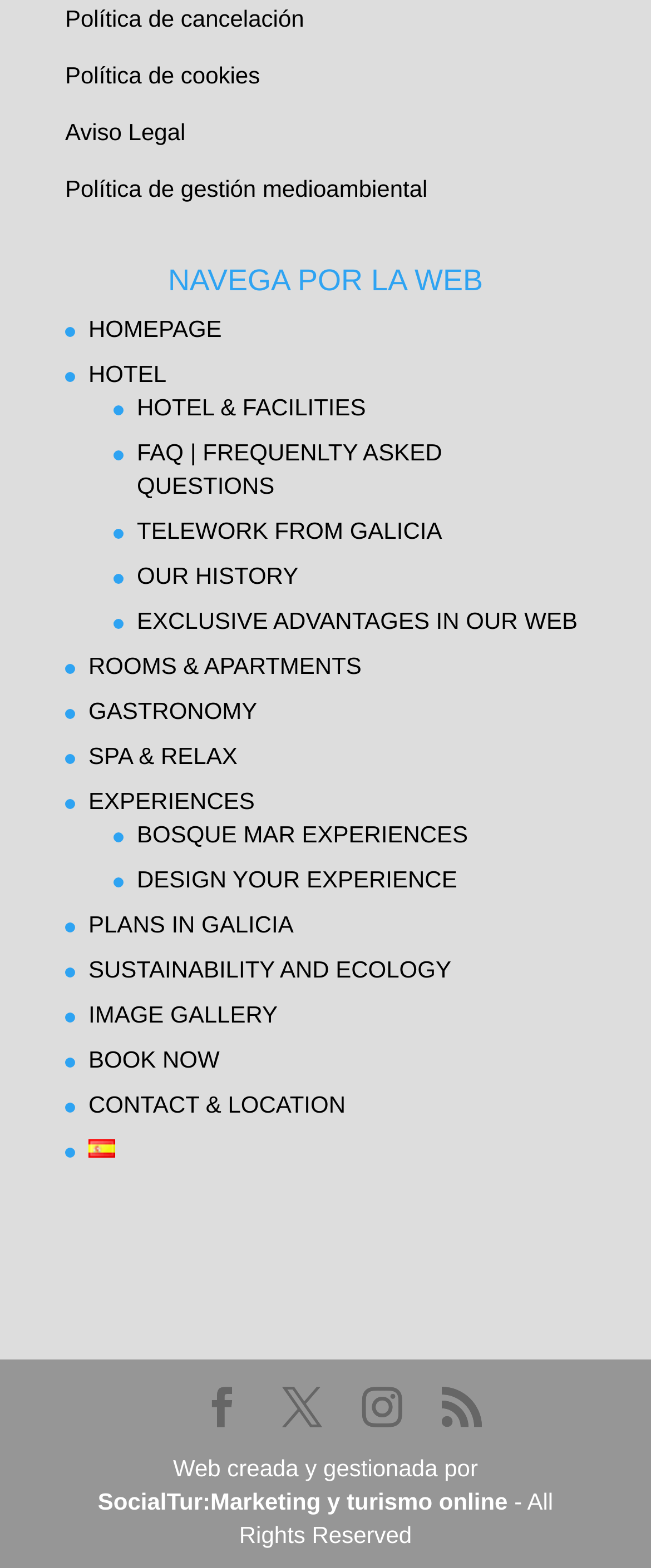Determine the bounding box coordinates for the clickable element required to fulfill the instruction: "Book a room". Provide the coordinates as four float numbers between 0 and 1, i.e., [left, top, right, bottom].

[0.136, 0.667, 0.337, 0.684]